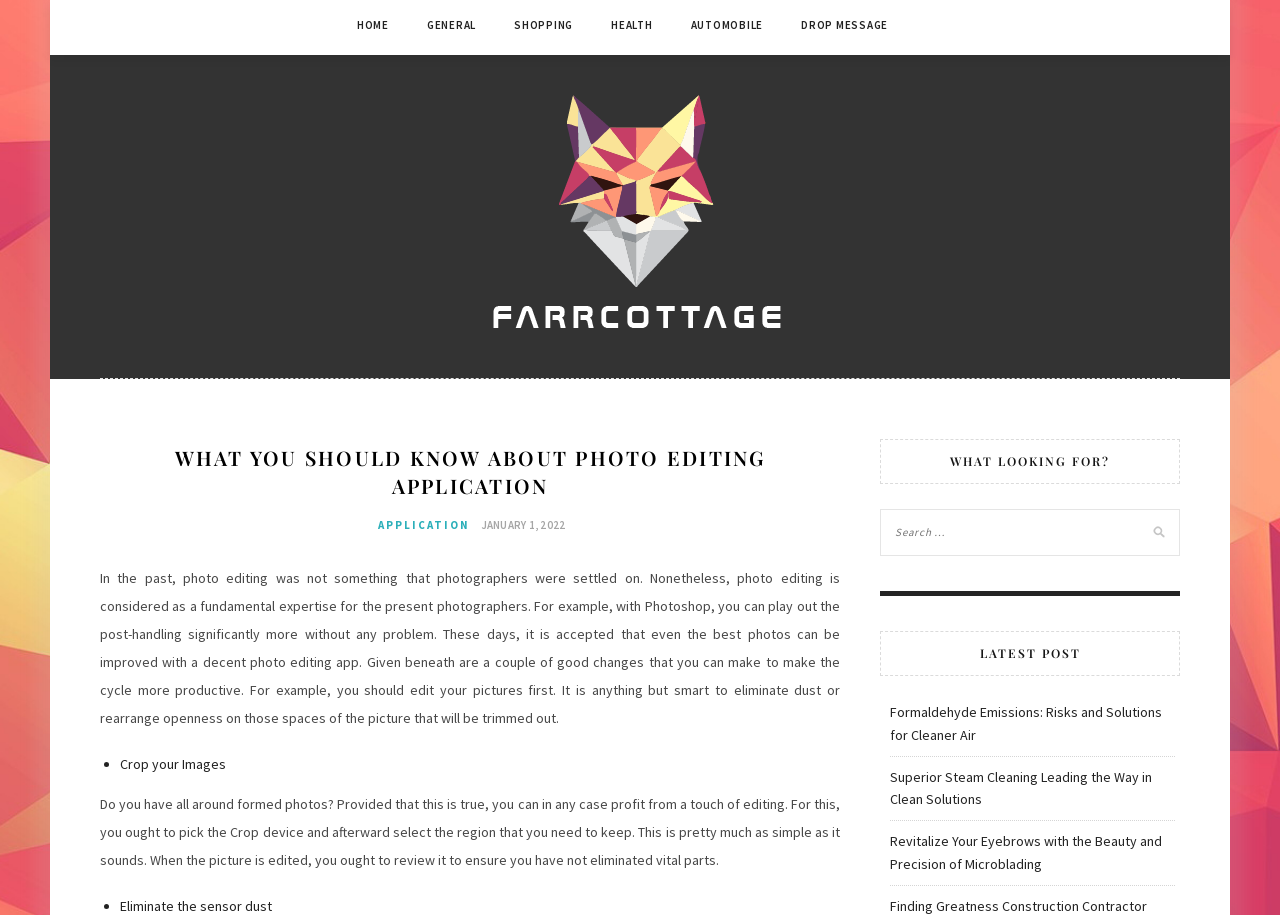Specify the bounding box coordinates (top-left x, top-left y, bottom-right x, bottom-right y) of the UI element in the screenshot that matches this description: alt="Farr Cottage"

[0.384, 0.352, 0.616, 0.372]